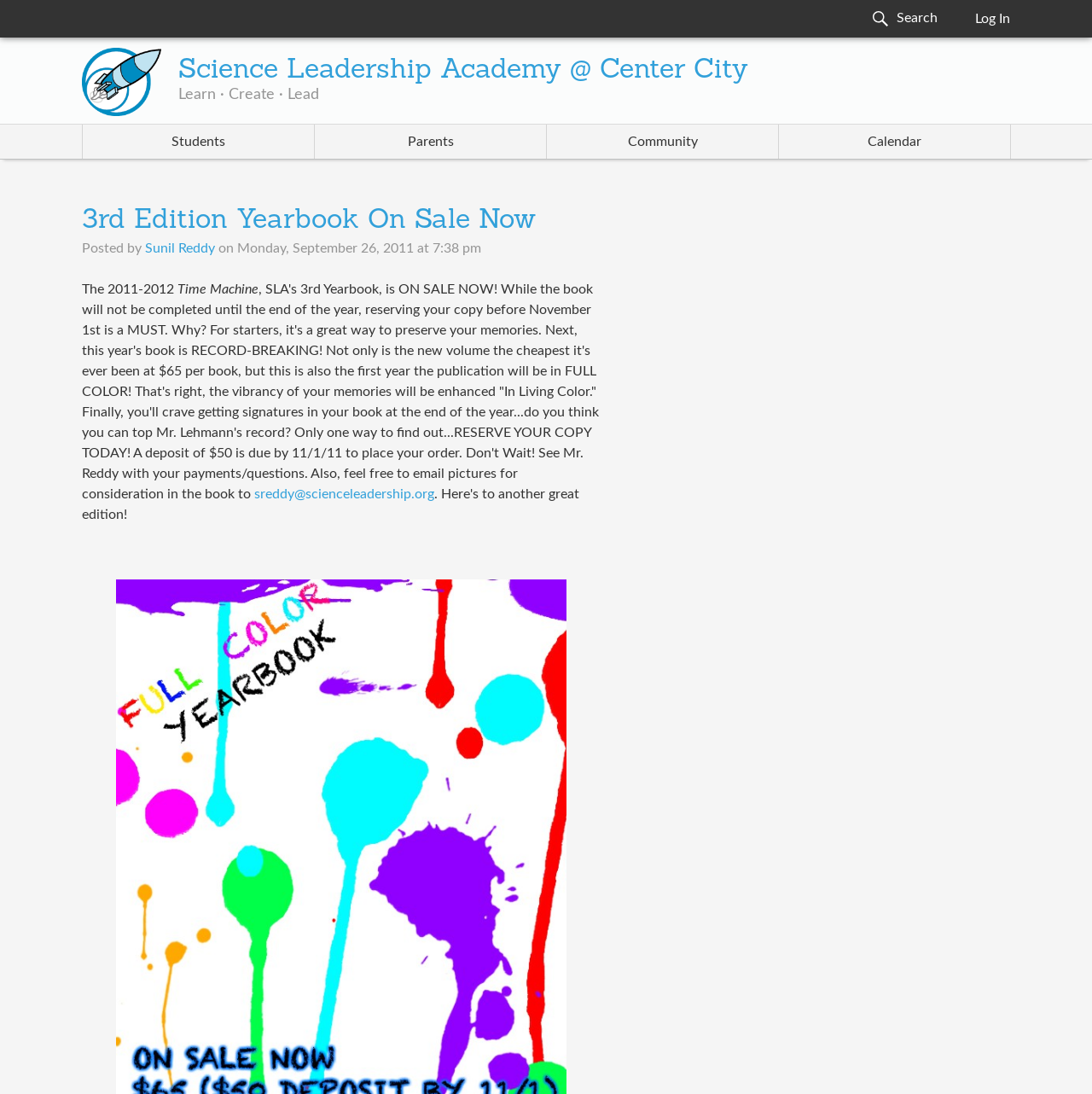Find the UI element described as: "Log In" and predict its bounding box coordinates. Ensure the coordinates are four float numbers between 0 and 1, [left, top, right, bottom].

[0.88, 0.0, 0.938, 0.034]